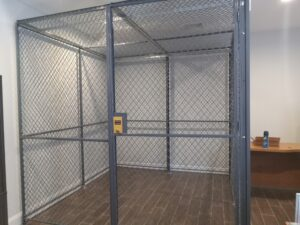Respond to the question with just a single word or phrase: 
What is the likely purpose of the desk area in the background?

Operational functions